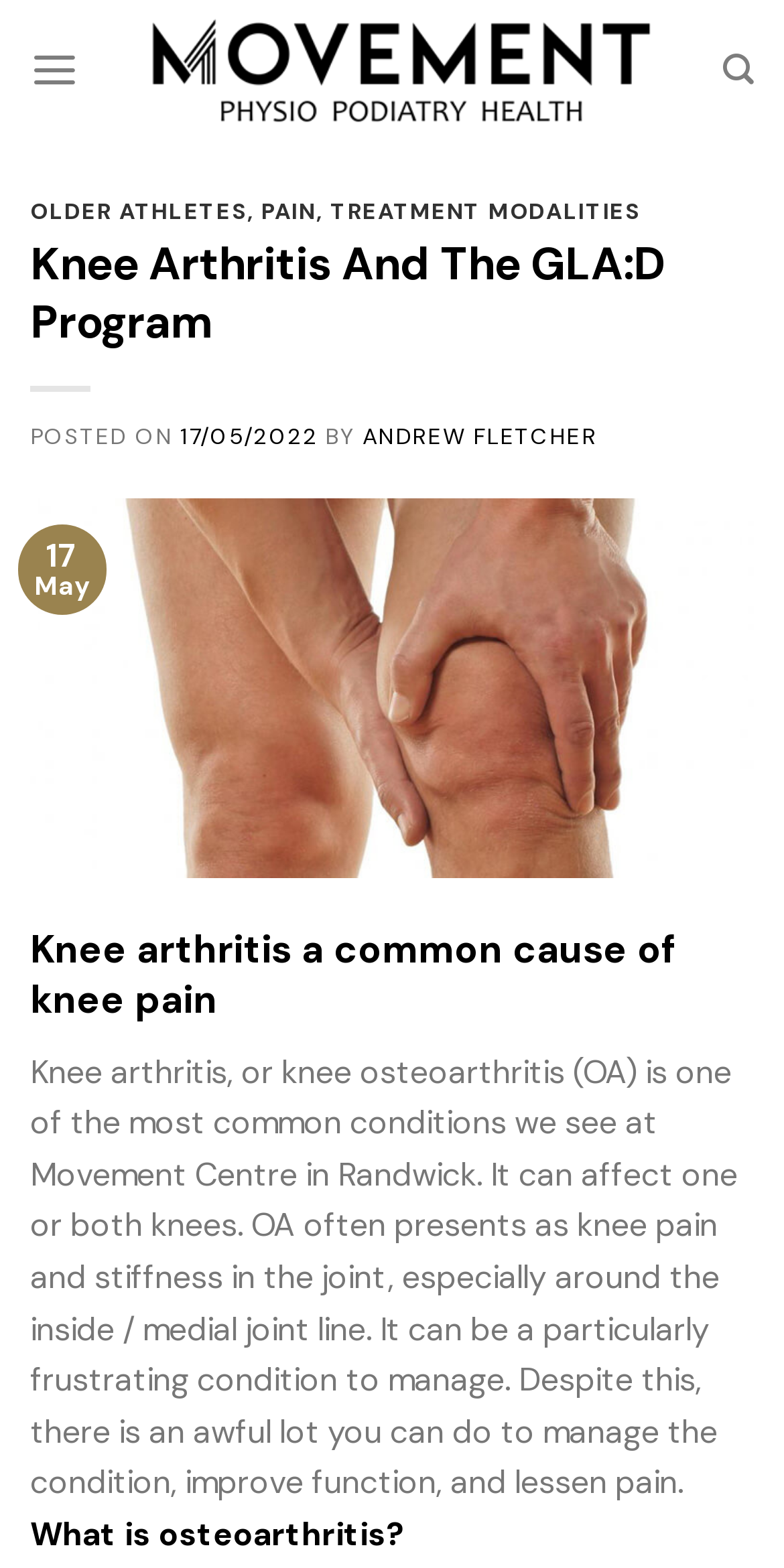Locate the bounding box coordinates of the element I should click to achieve the following instruction: "Read about OLDER ATHLETES".

[0.038, 0.126, 0.315, 0.144]